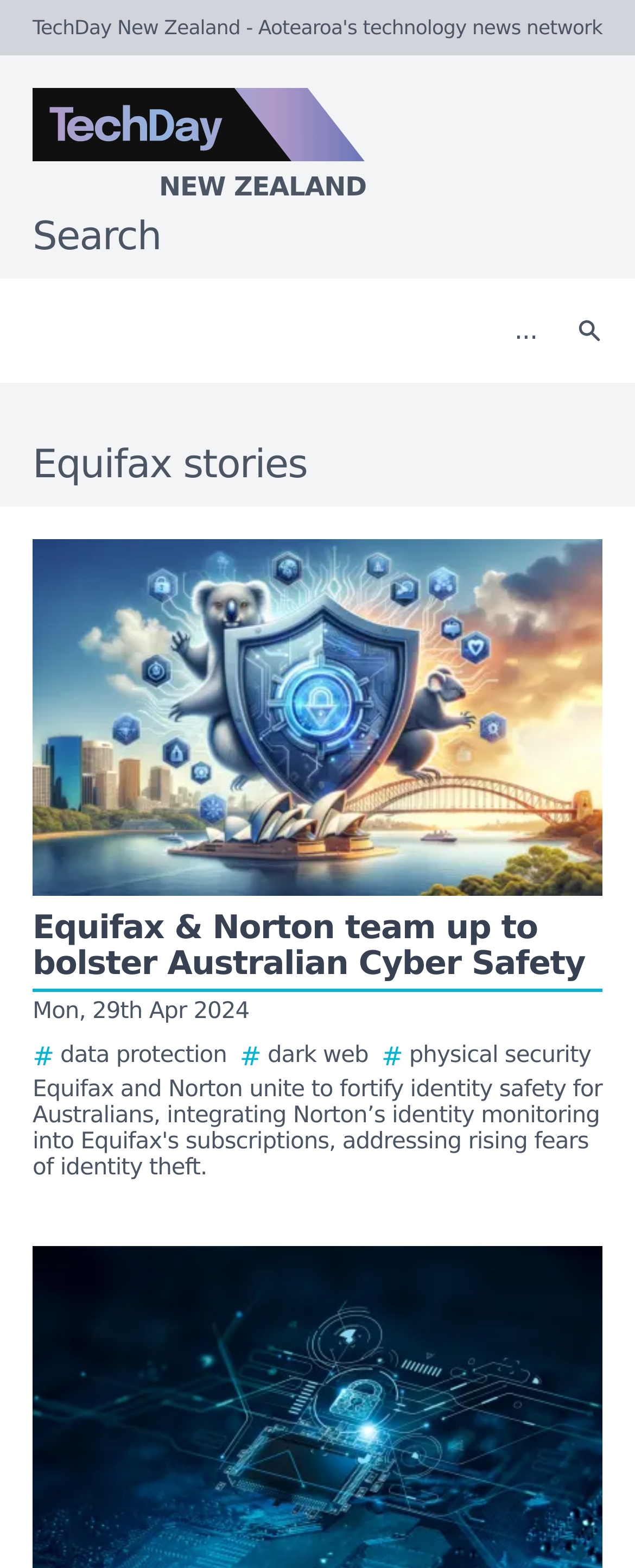Answer the following inquiry with a single word or phrase:
What is the purpose of the textbox?

Search